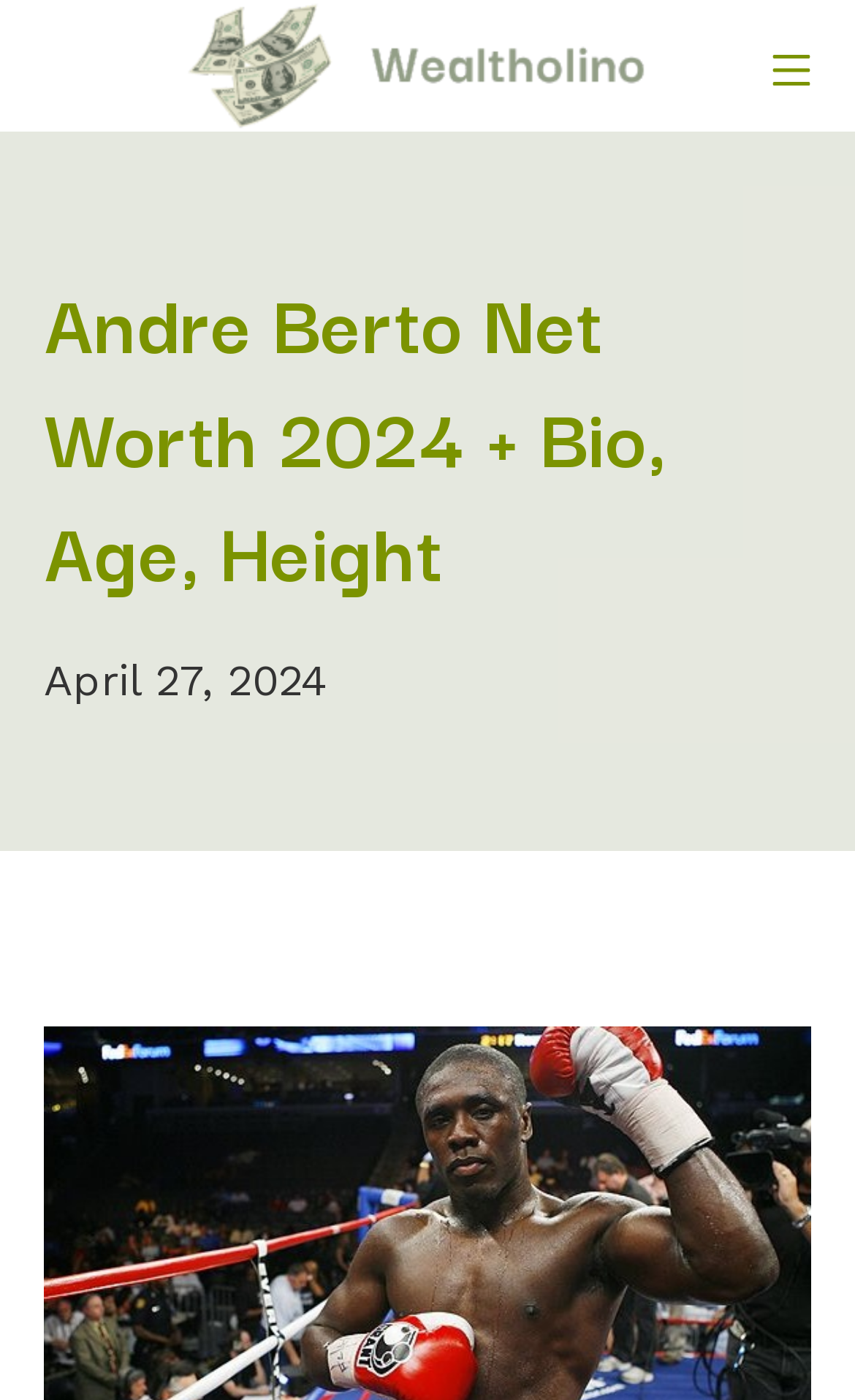What is the name of the celebrity?
Answer the question with just one word or phrase using the image.

Andre Berto